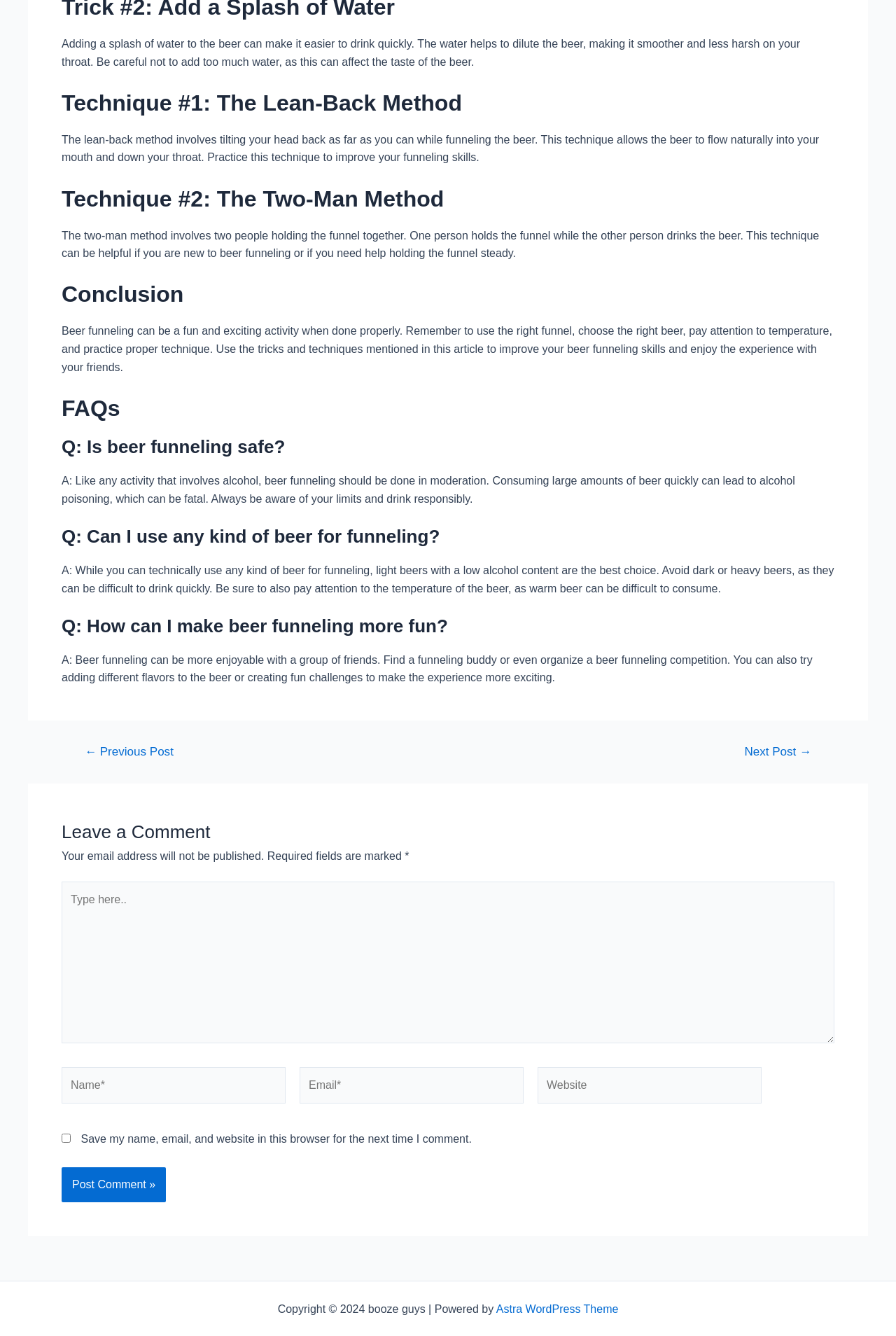Use a single word or phrase to answer this question: 
How many people are involved in the Two-Man Method?

Two